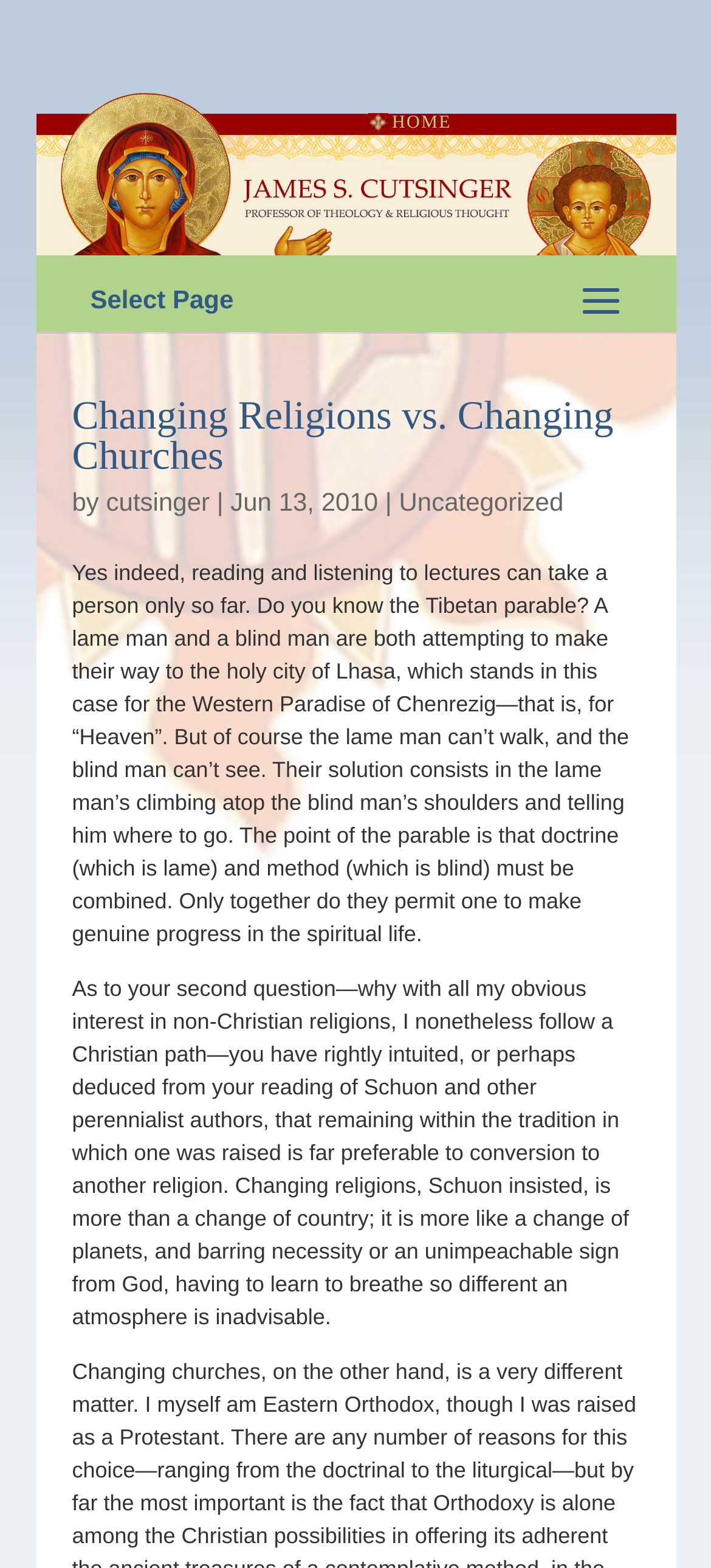What is the category of the article?
Based on the image, give a concise answer in the form of a single word or short phrase.

Uncategorized